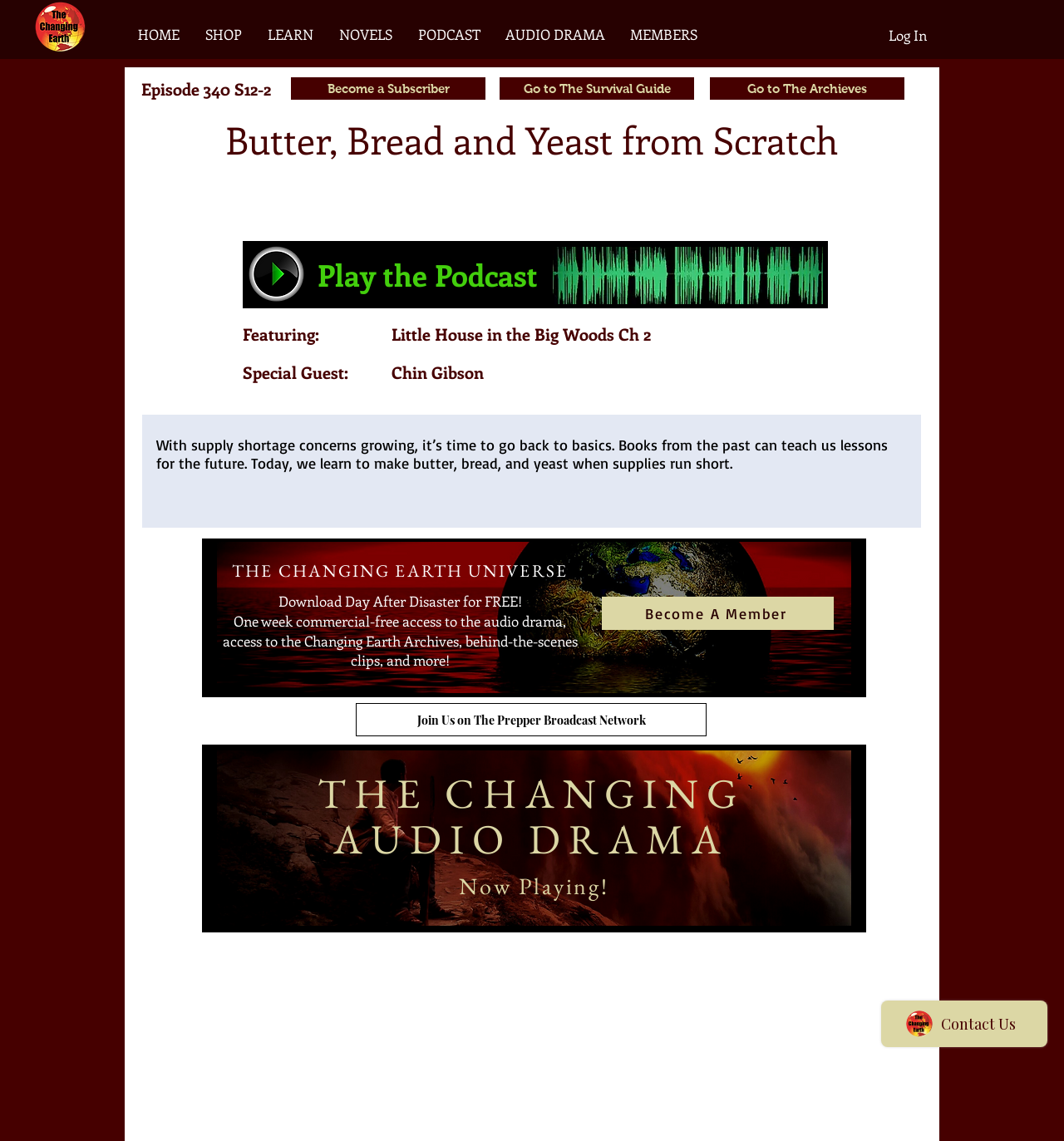What is the topic of the current episode? Using the information from the screenshot, answer with a single word or phrase.

Butter, Bread and Yeast